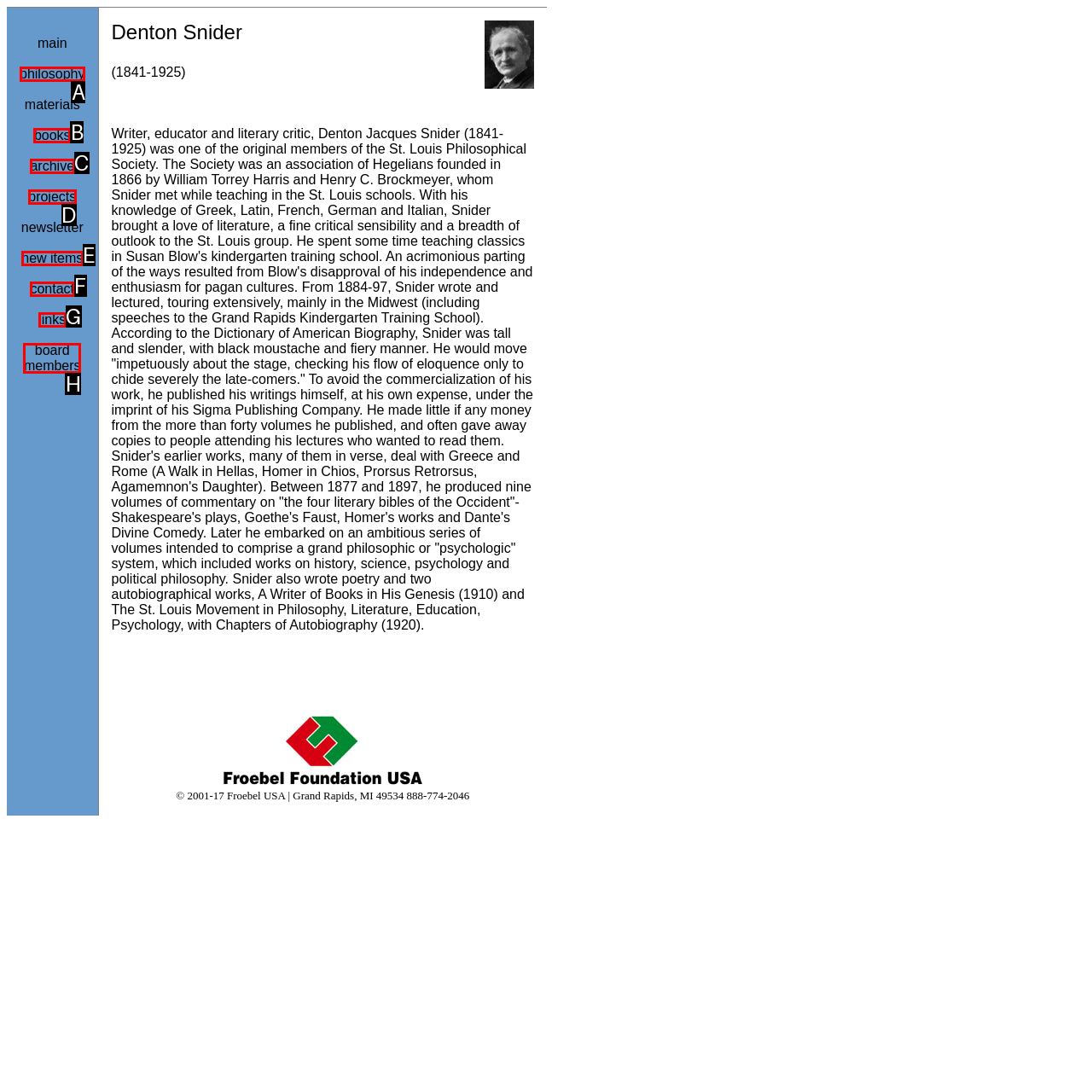From the given choices, indicate the option that best matches: new items
State the letter of the chosen option directly.

E